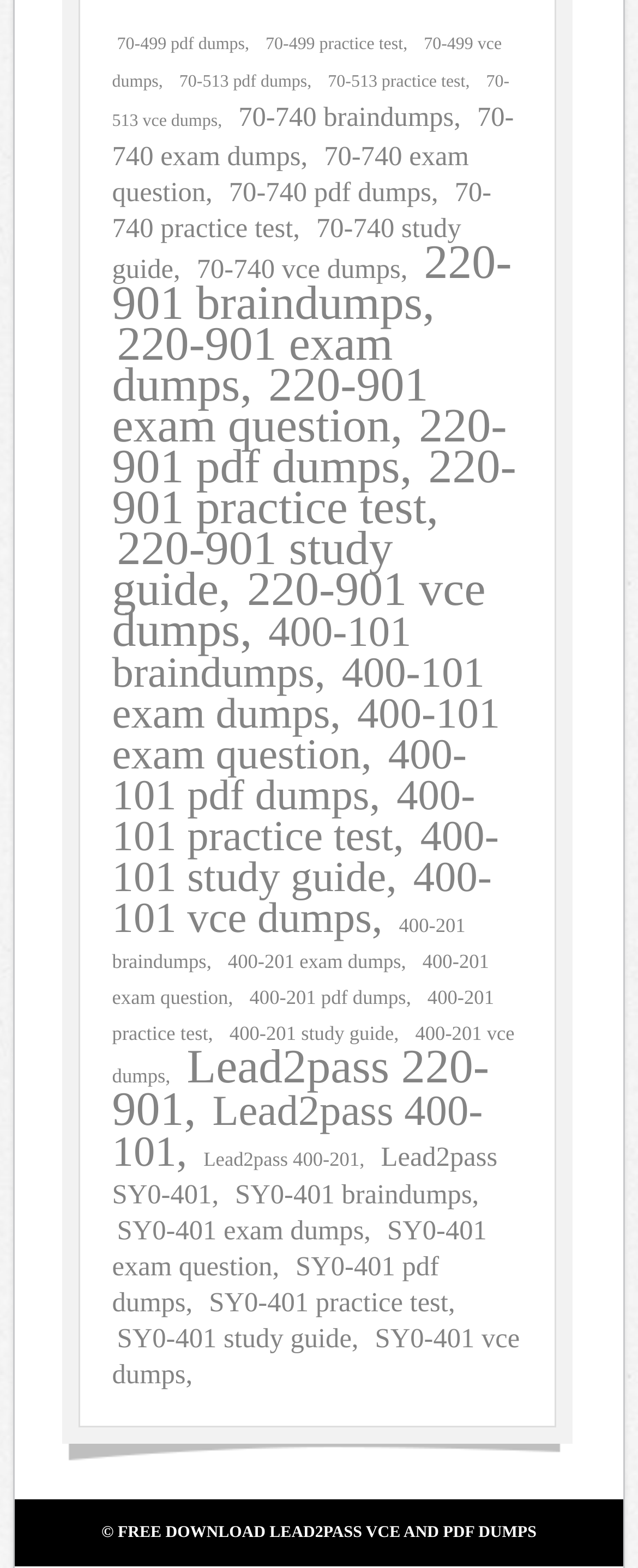Given the element description "400-201 braindumps", identify the bounding box of the corresponding UI element.

[0.176, 0.58, 0.73, 0.624]